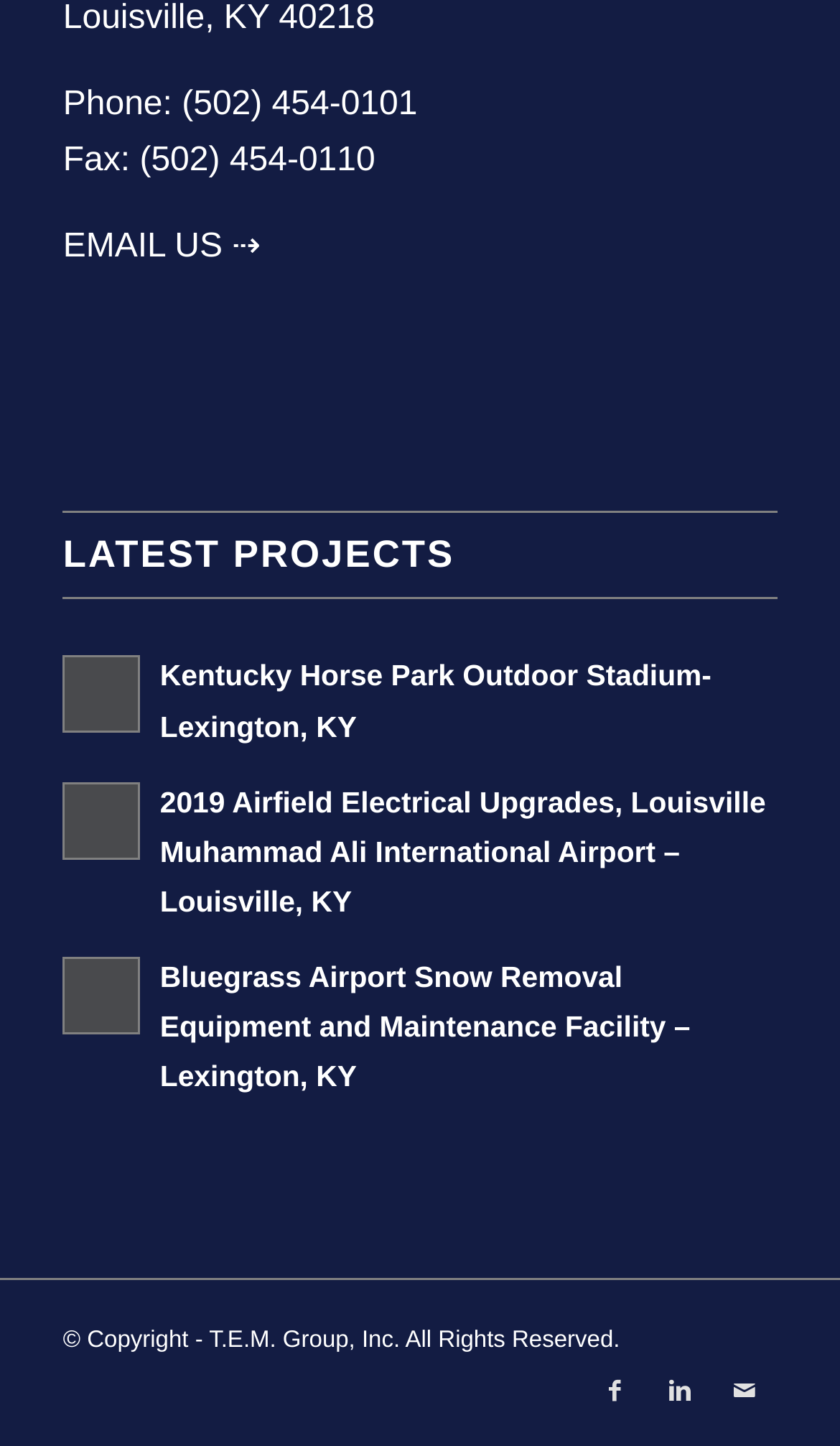Find the bounding box coordinates of the clickable area required to complete the following action: "view latest projects".

[0.075, 0.353, 0.925, 0.415]